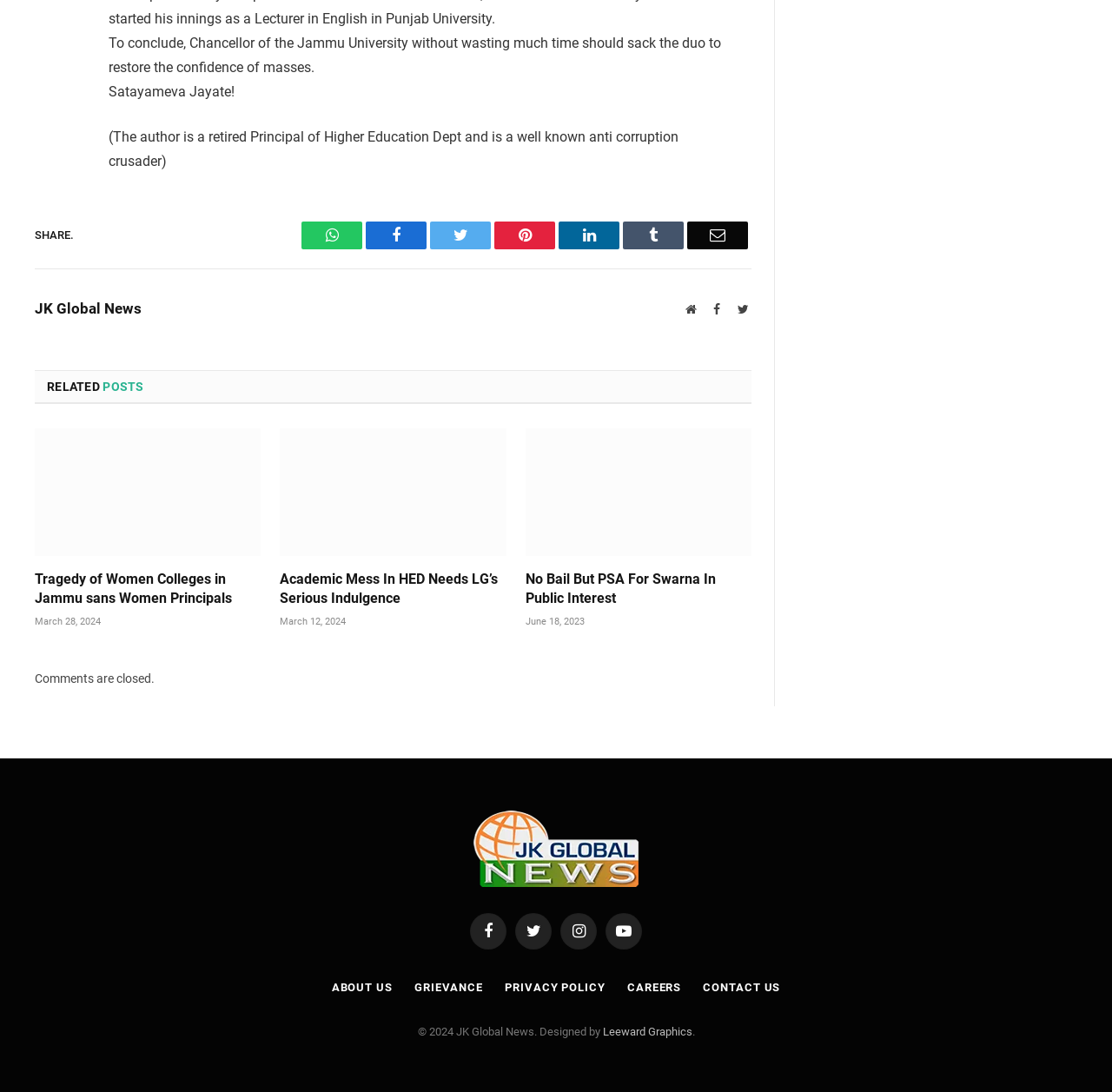Identify the bounding box coordinates of the element to click to follow this instruction: 'Check ABOUT US'. Ensure the coordinates are four float values between 0 and 1, provided as [left, top, right, bottom].

[0.298, 0.898, 0.353, 0.91]